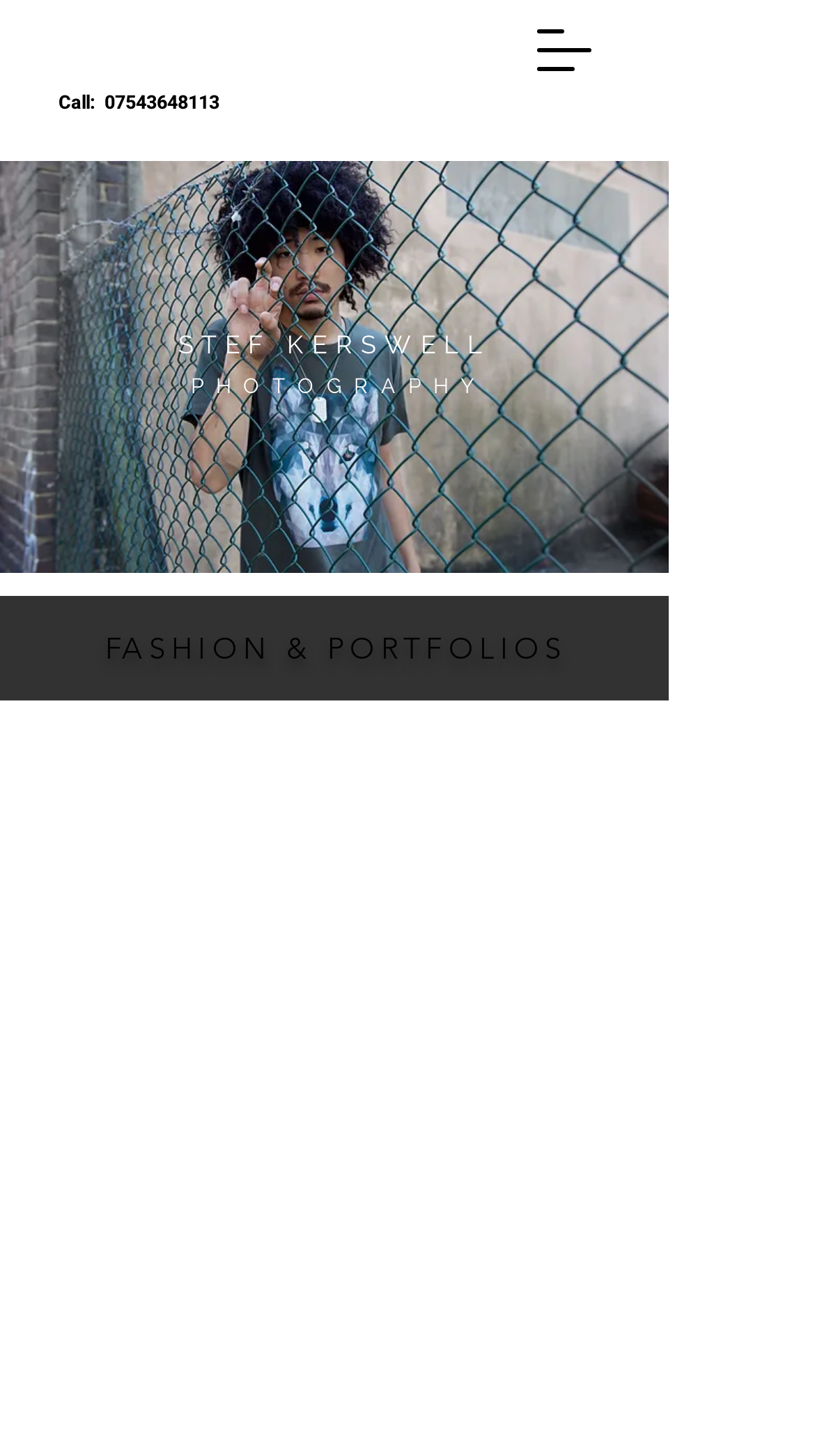Carefully examine the image and provide an in-depth answer to the question: What is the phone number to contact the photographer?

The phone number to contact the photographer can be found in the link element '07543648113' which is located near the top of the webpage, under the heading 'Call:'.